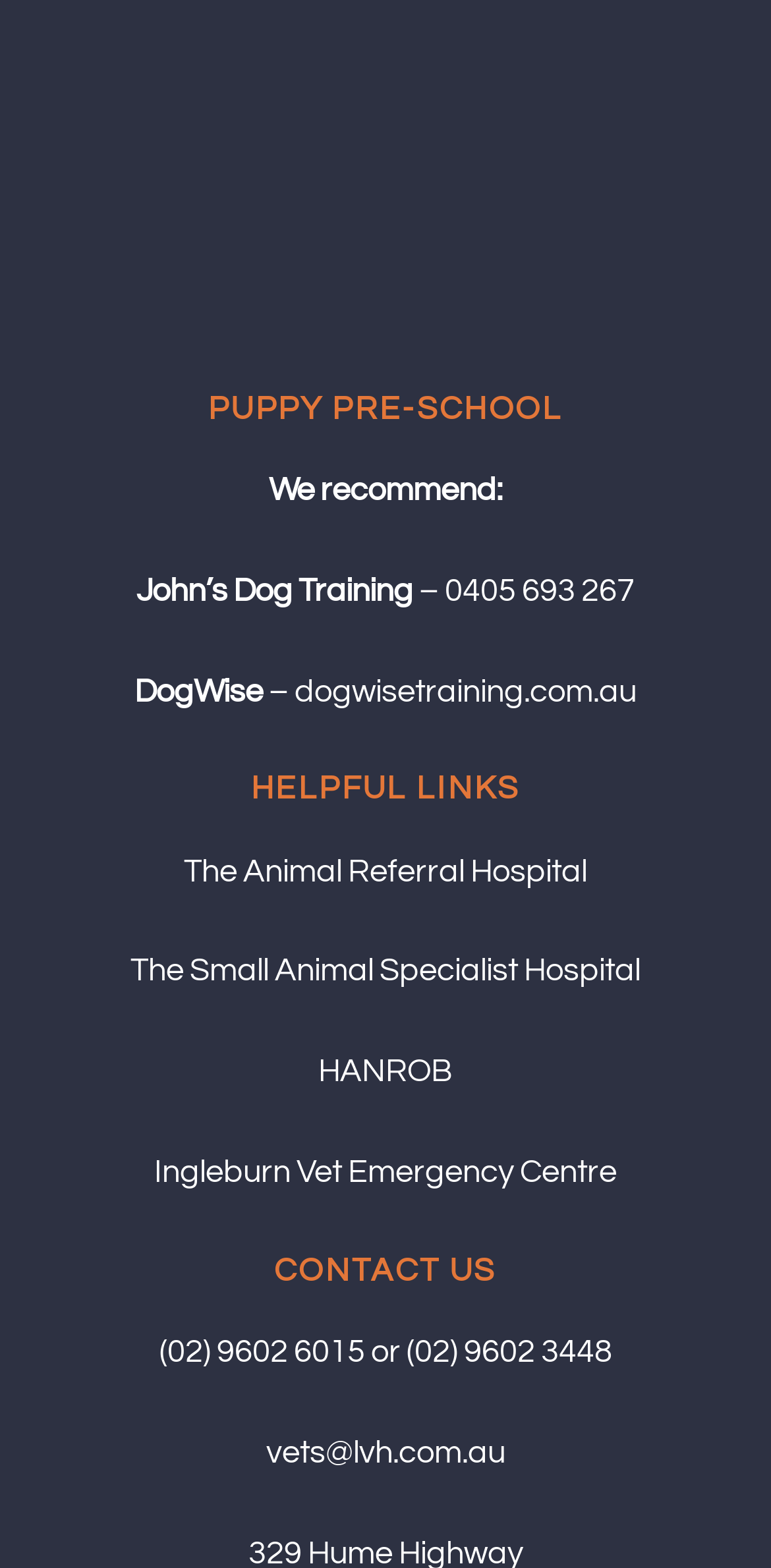Determine the bounding box coordinates of the clickable region to carry out the instruction: "go to DogWise website".

[0.382, 0.43, 0.826, 0.451]